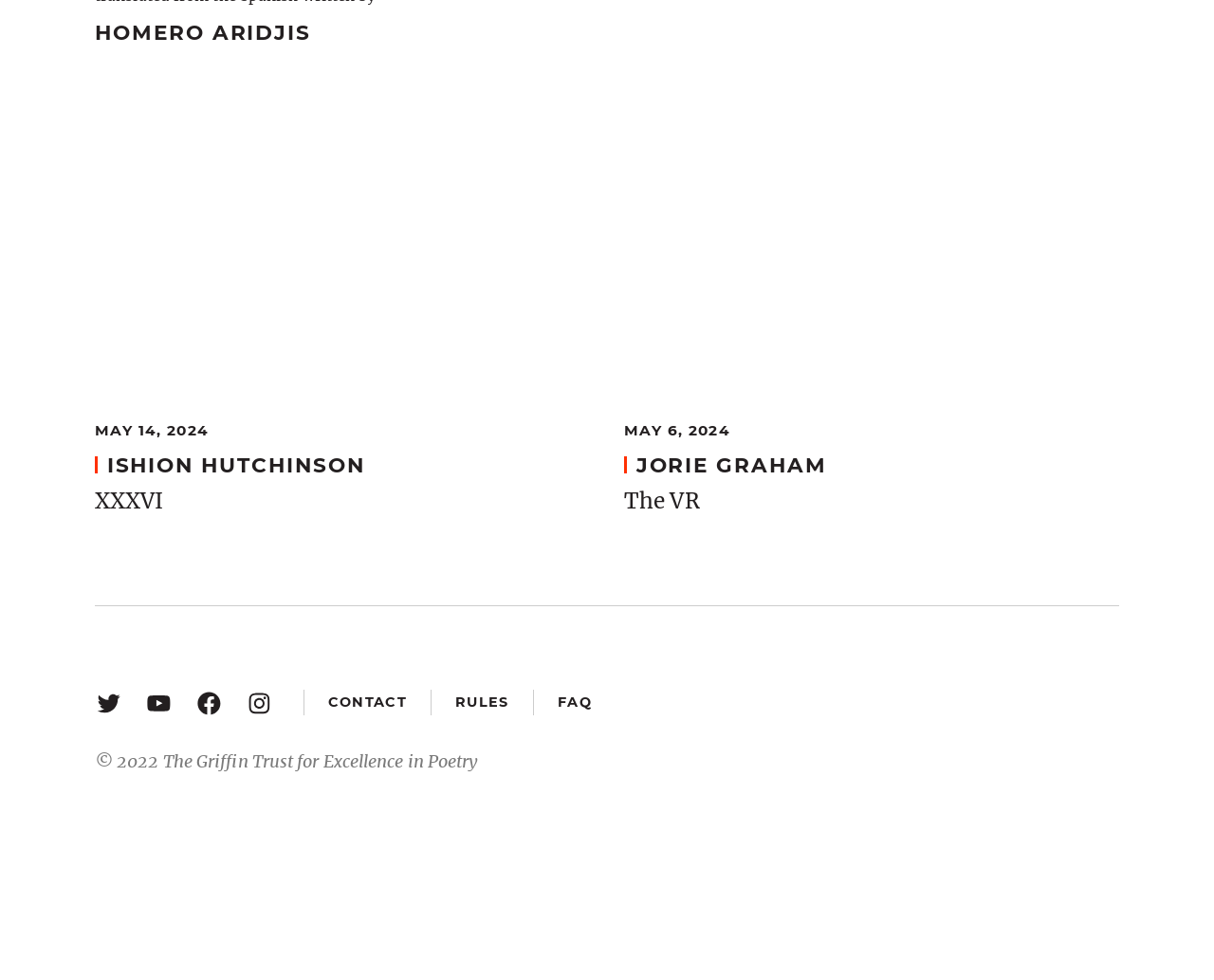Refer to the image and provide a thorough answer to this question:
How many social media links are there?

I found the number of social media links by counting the link elements at the bottom of the page, which include links to Twitter, YouTube, Facebook, and Instagram.